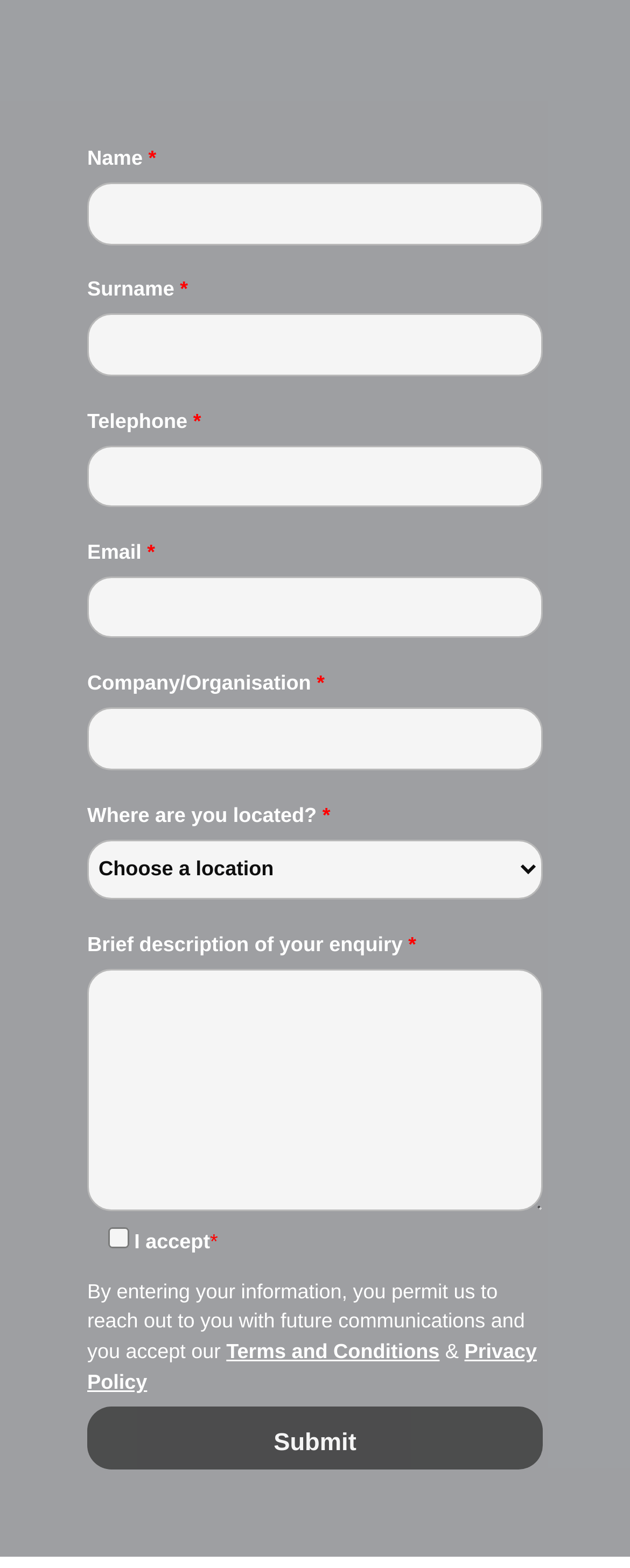What is the purpose of the checkbox?
Analyze the image and provide a thorough answer to the question.

The purpose of the checkbox is to accept the terms and conditions and privacy policy, as indicated by the surrounding text 'By entering your information, you permit us to reach out to you with future communications and you accept our...' and the links to 'Terms and Conditions' and 'Privacy Policy'.